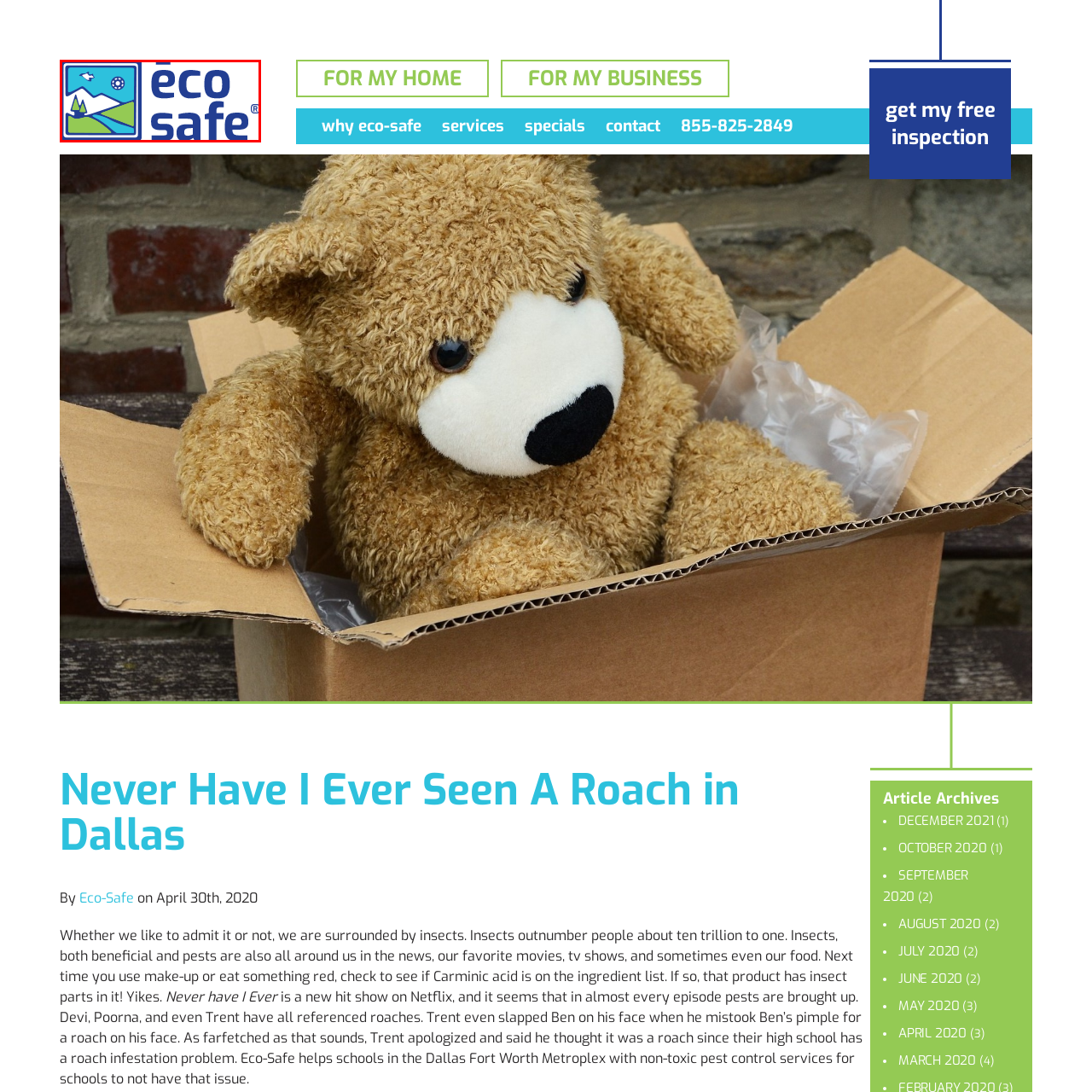Observe the image within the red boundary, What color is the text 'eco safe' in? Respond with a one-word or short phrase answer.

Blue